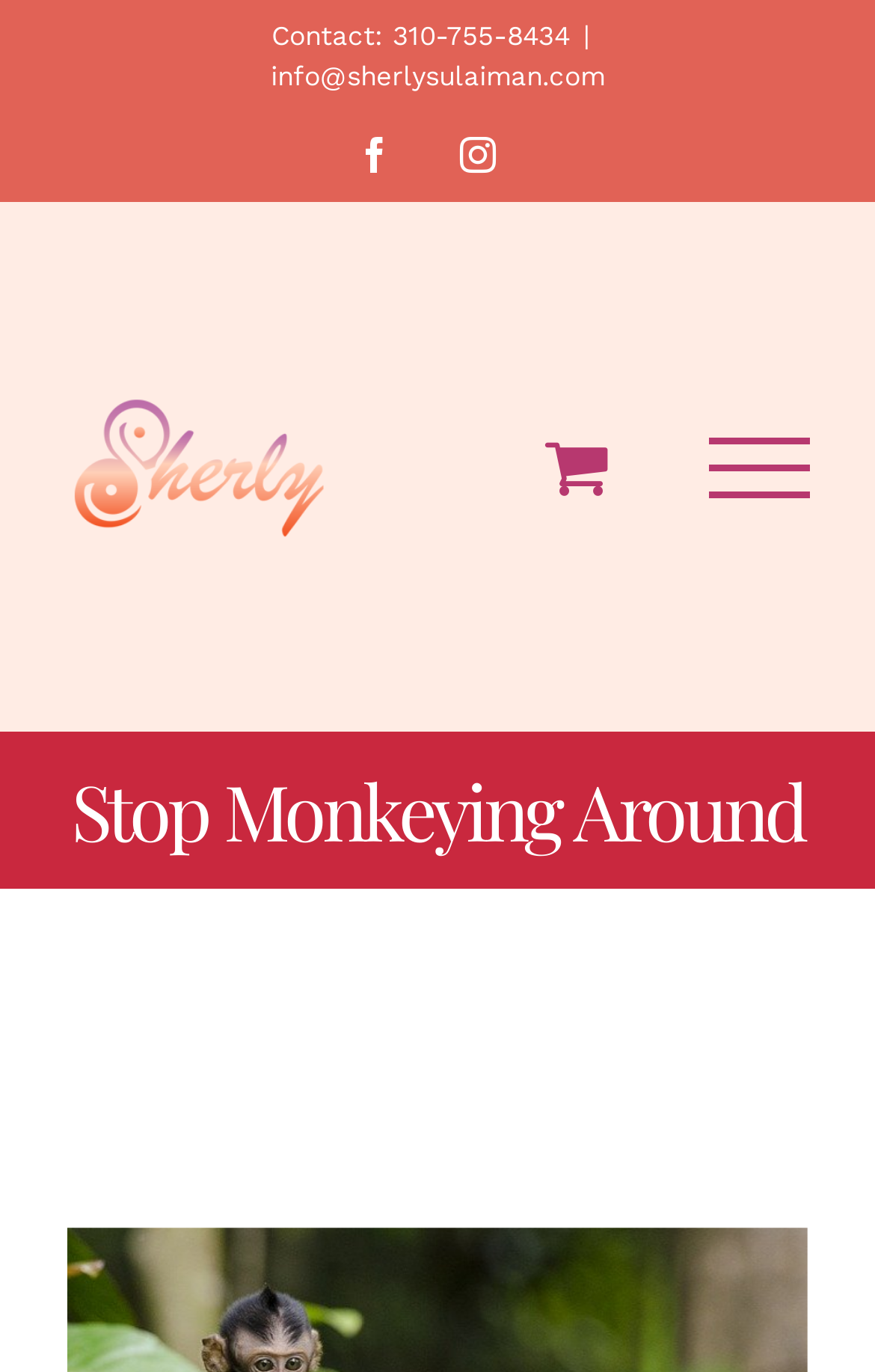What is the logo of the website?
Based on the visual, give a brief answer using one word or a short phrase.

Sherly Sulaiman Logo